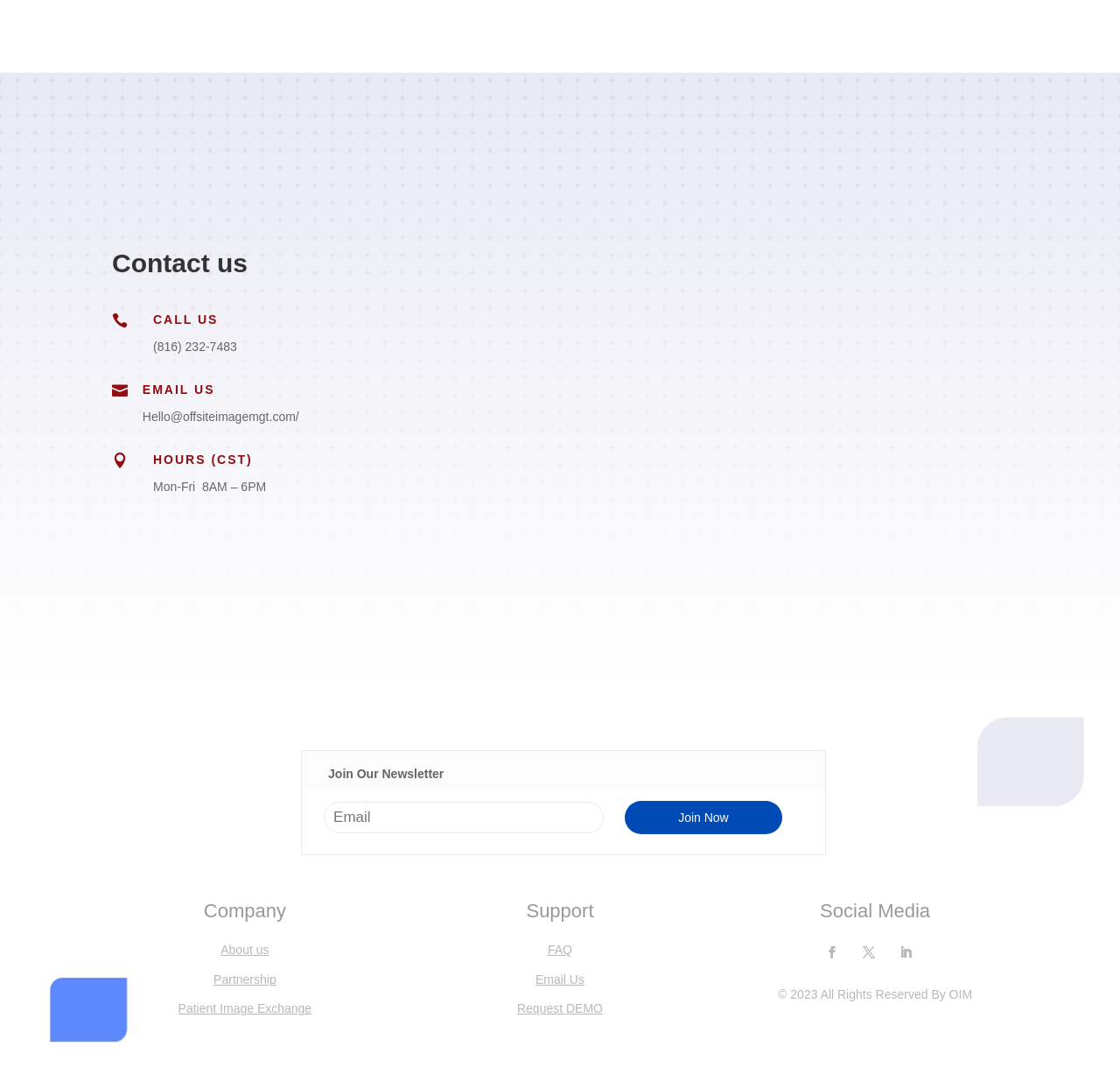Locate the coordinates of the bounding box for the clickable region that fulfills this instruction: "Enter email address in the Email field".

[0.289, 0.752, 0.539, 0.781]